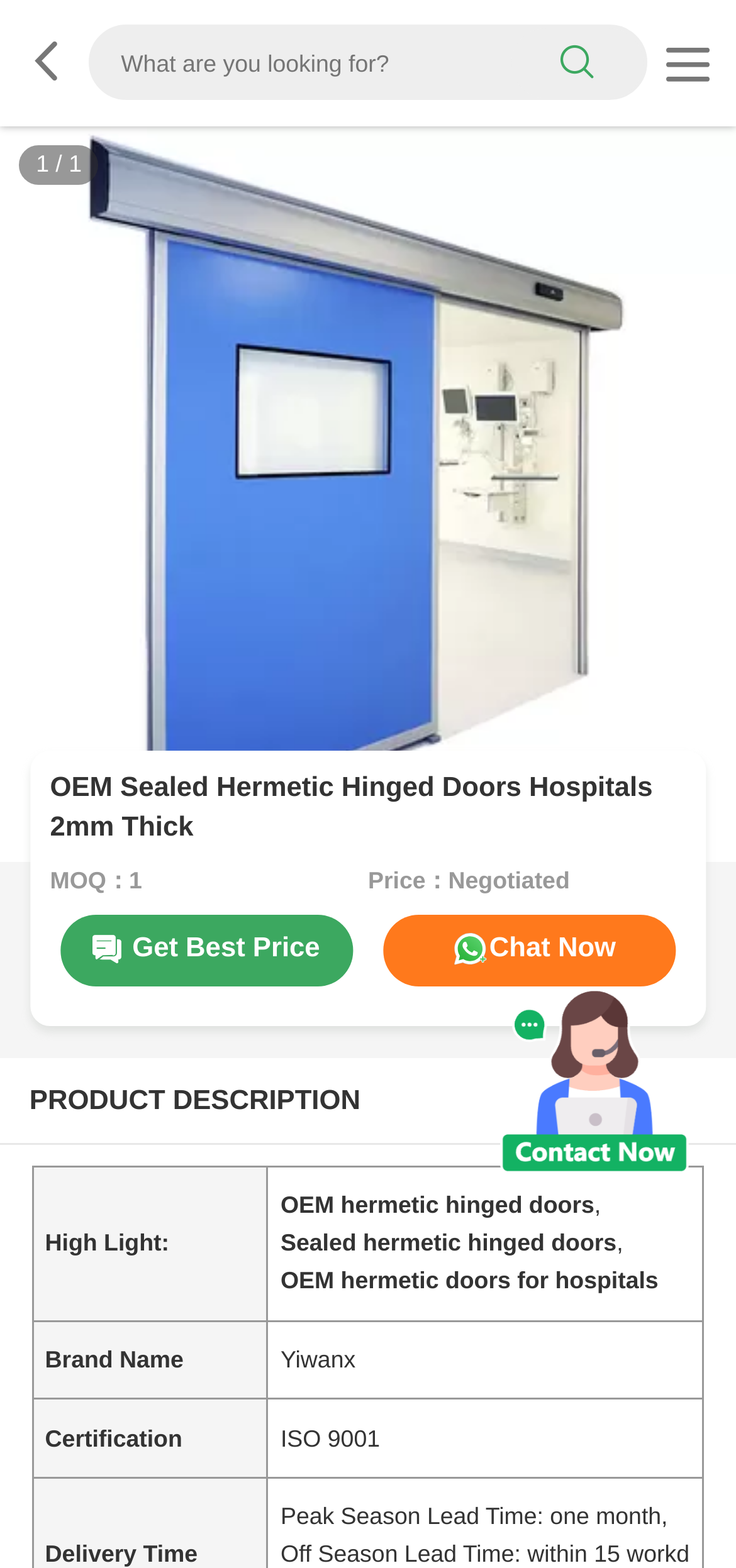Based on the image, please respond to the question with as much detail as possible:
What is the purpose of the link 'Get Best Price'?

I inferred the answer by looking at the link 'Get Best Price' and its location near the price information, suggesting that it is related to getting a better price for the product.